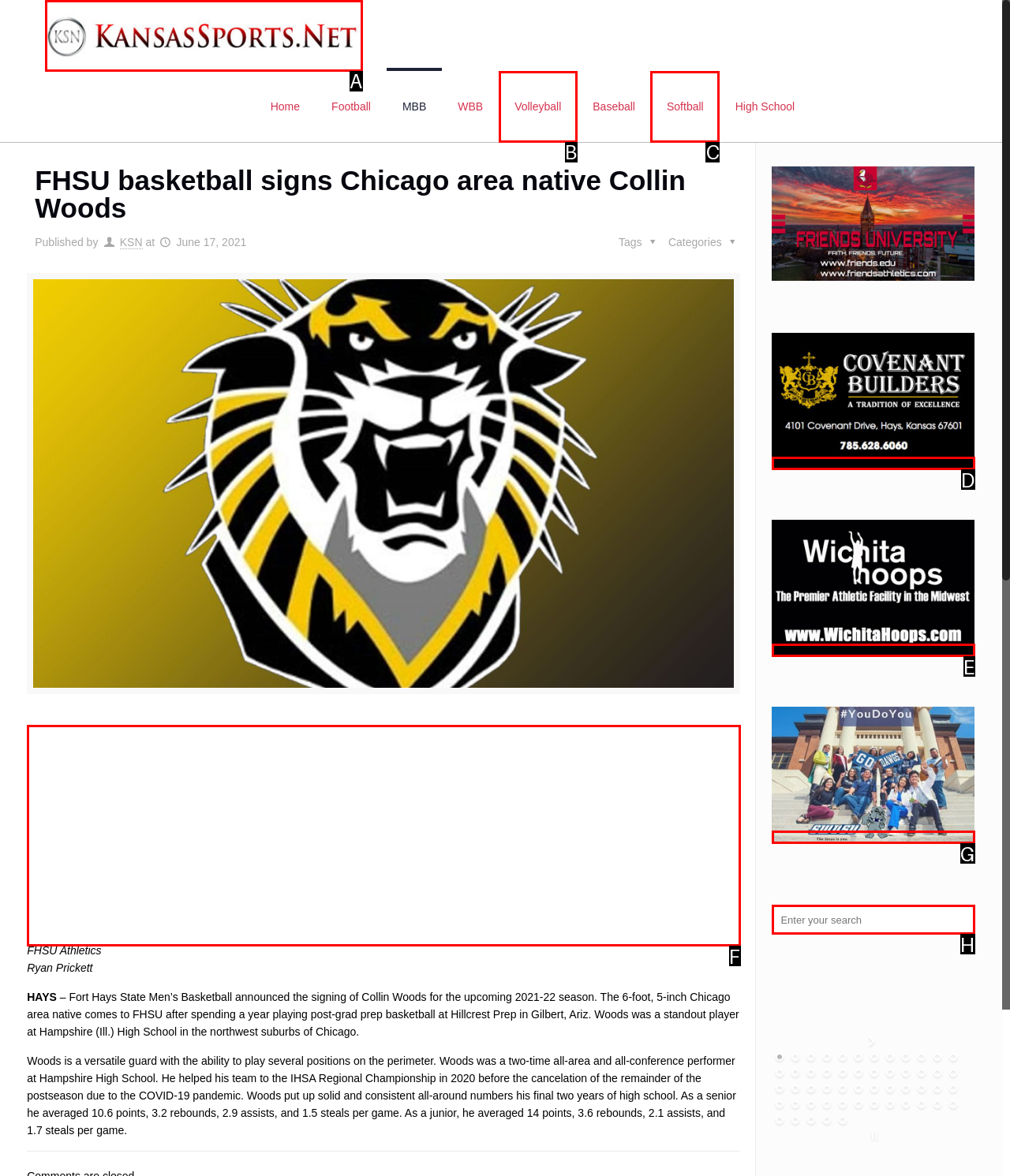Given the description: aria-label="Advertisement" name="aswift_0" title="Advertisement", identify the matching HTML element. Provide the letter of the correct option.

F